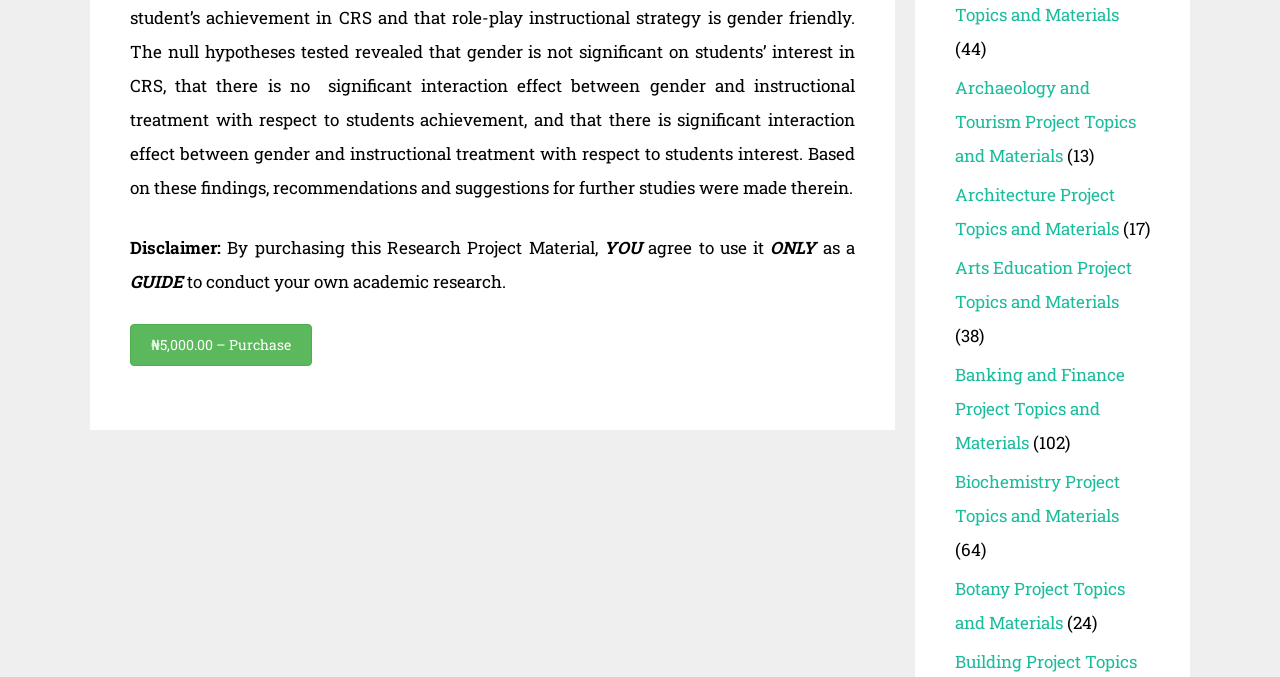Please provide a brief answer to the question using only one word or phrase: 
What is the purpose of the Research Project Material?

Guide for academic research